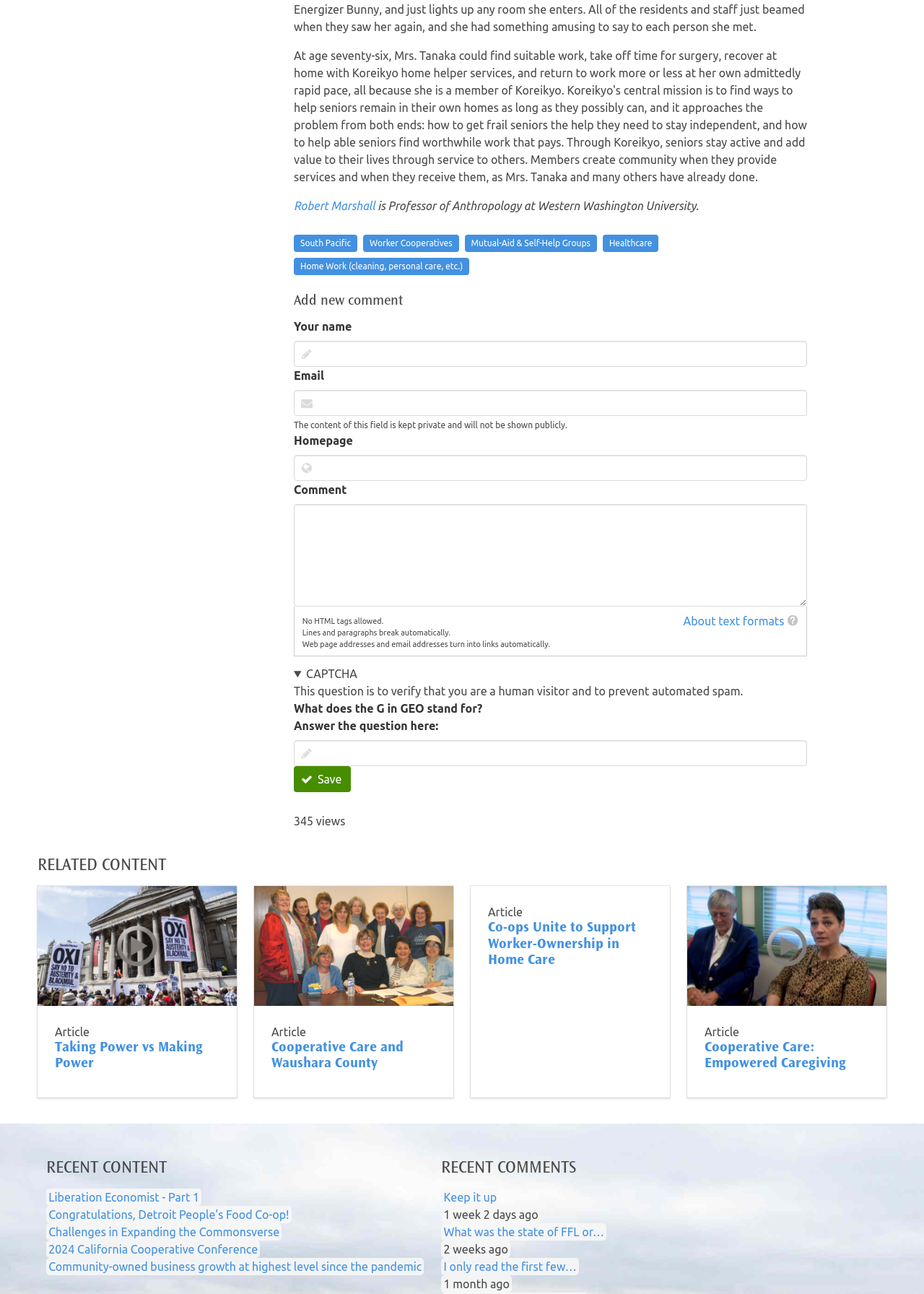Given the element description Challenges in Expanding the Commonsverse, identify the bounding box coordinates for the UI element on the webpage screenshot. The format should be (top-left x, top-left y, bottom-right x, bottom-right y), with values between 0 and 1.

[0.052, 0.947, 0.302, 0.957]